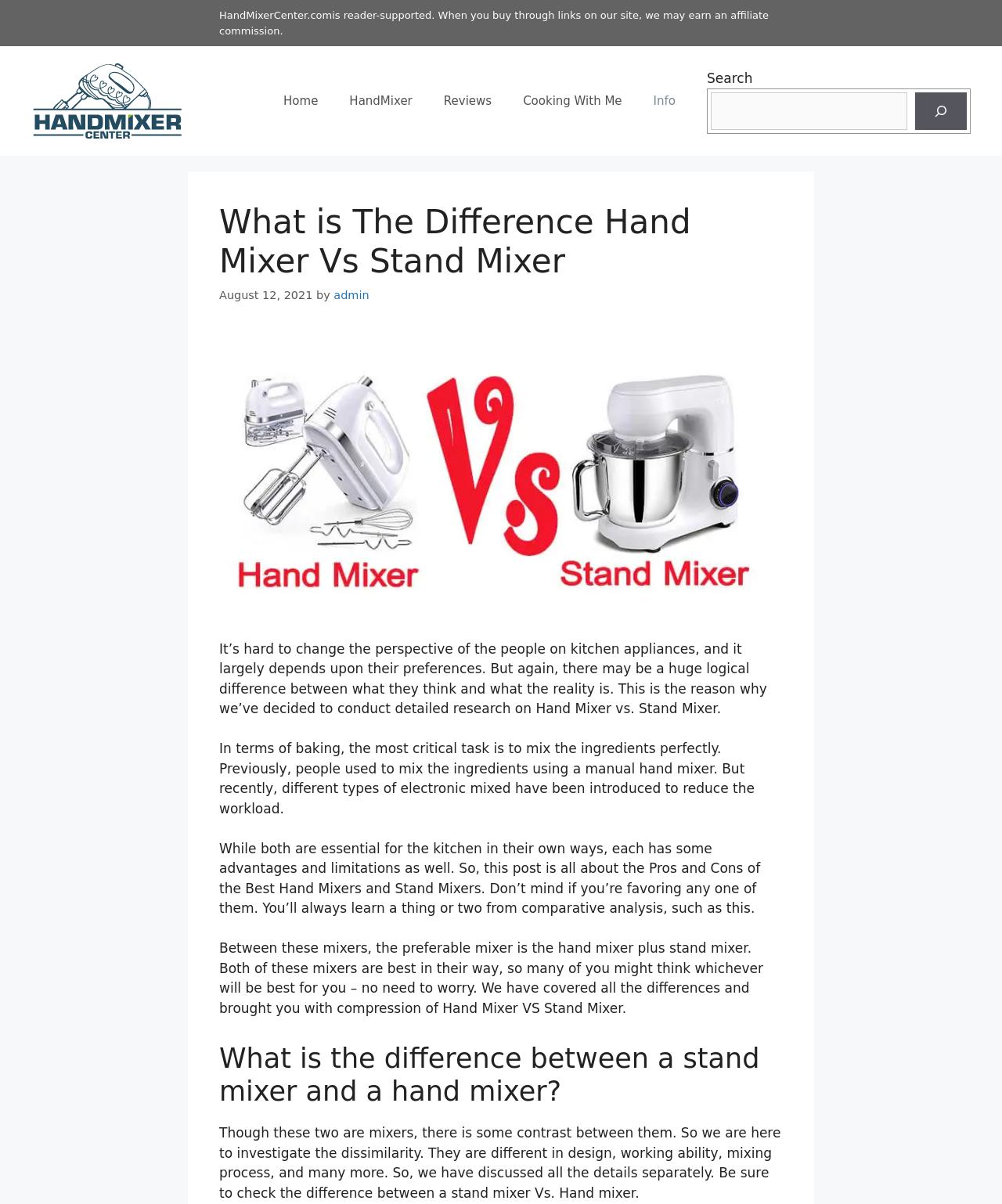Identify the bounding box coordinates of the area you need to click to perform the following instruction: "Search for a keyword".

[0.705, 0.077, 0.905, 0.108]